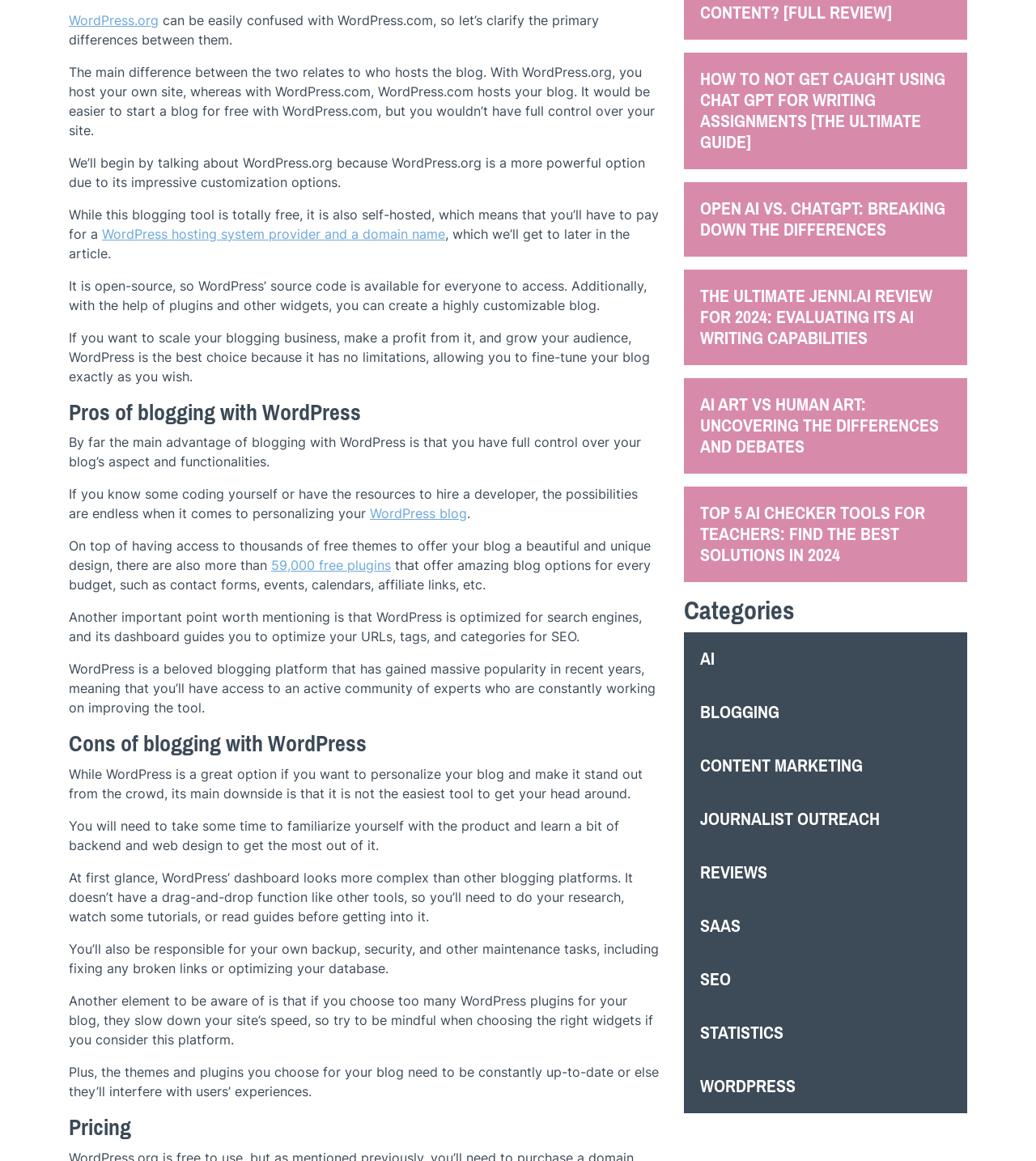What is the advantage of blogging with WordPress?
Using the details shown in the screenshot, provide a comprehensive answer to the question.

The main advantage of blogging with WordPress is that you have full control over your blog's aspect and functionalities. You can personalize your blog exactly as you wish, and there are no limitations.